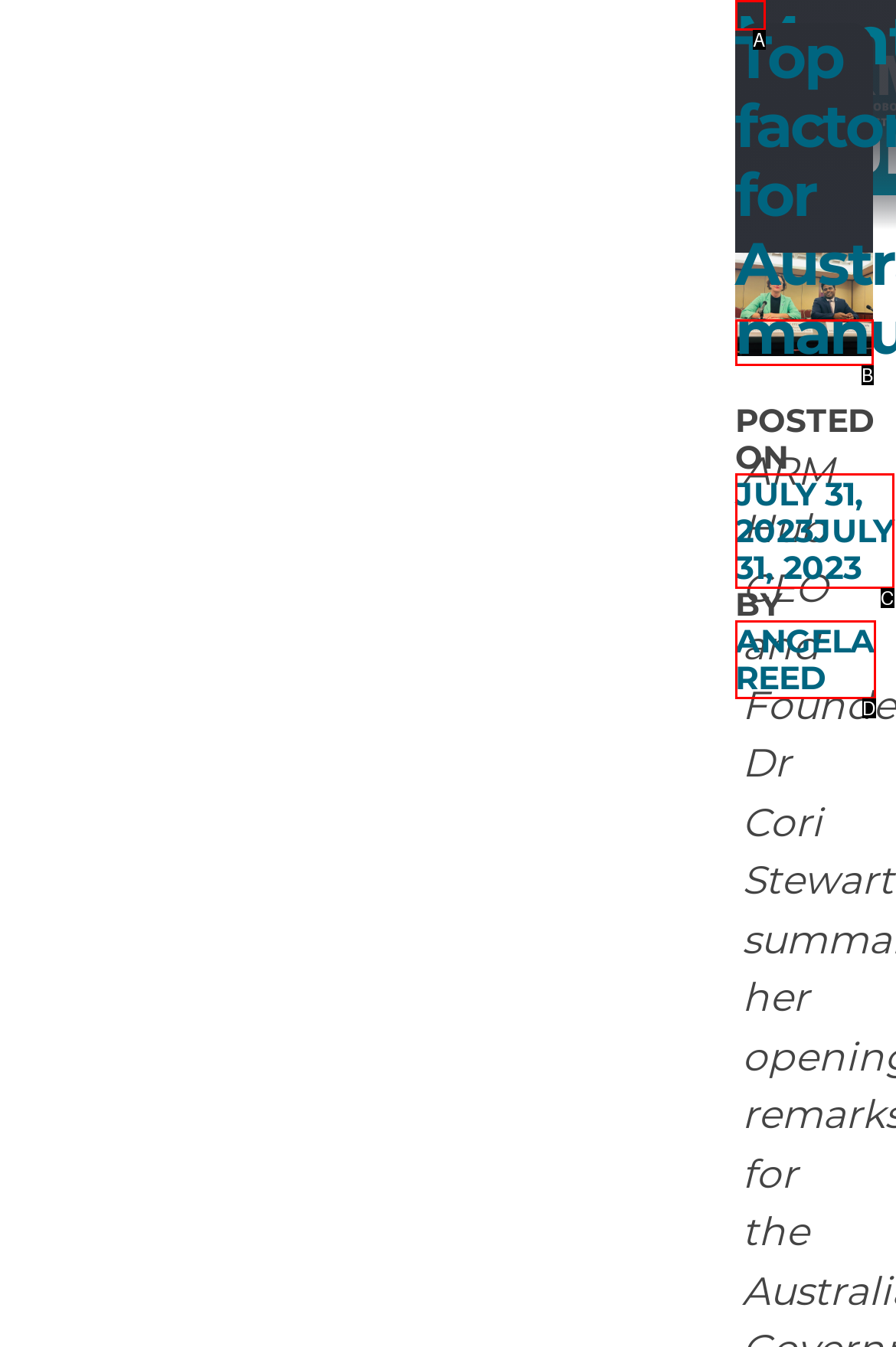What letter corresponds to the UI element described here: July 31, 2023July 31, 2023
Reply with the letter from the options provided.

C